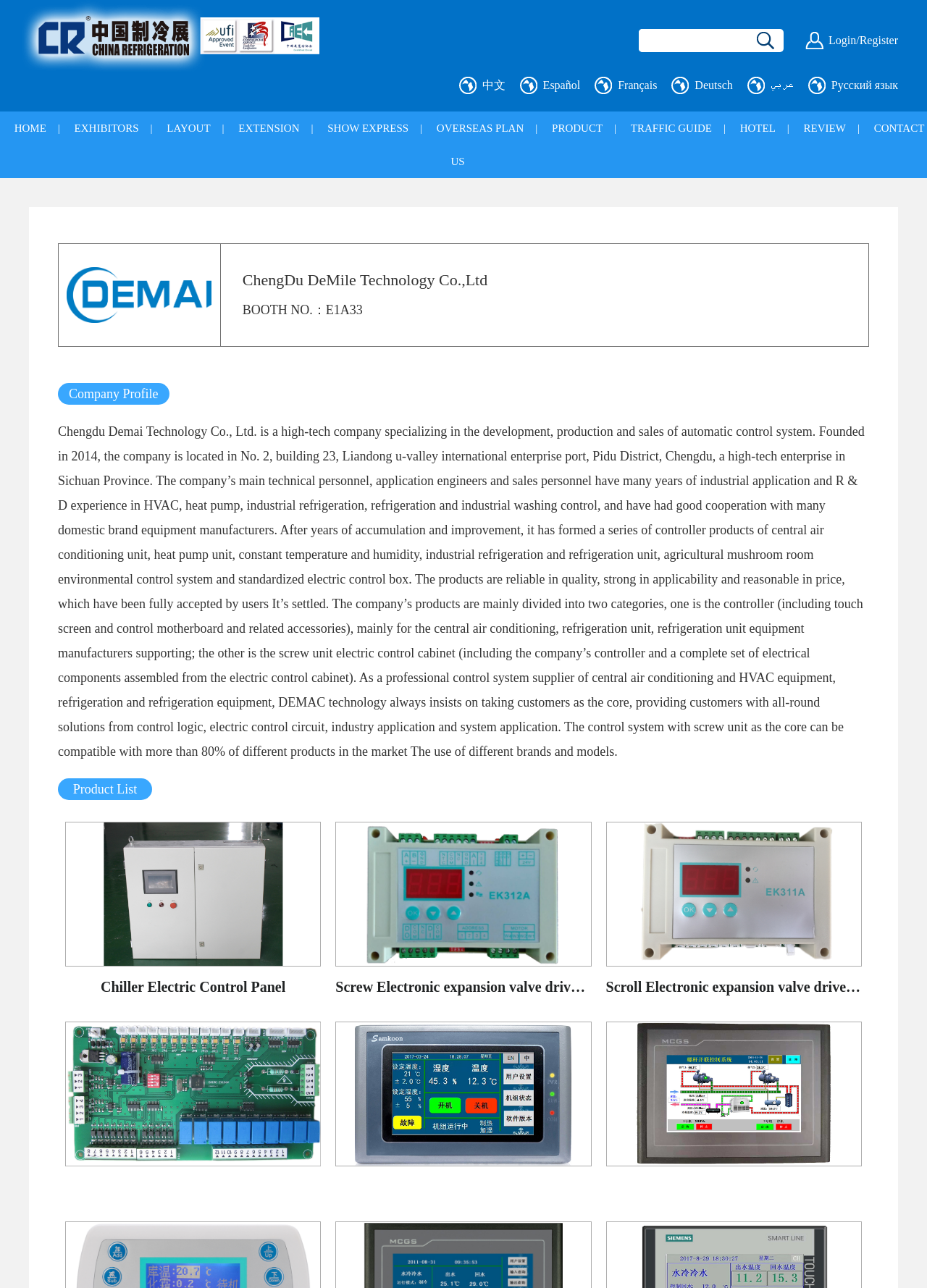What is the company's main product category?
Respond to the question with a single word or phrase according to the image.

Controller products